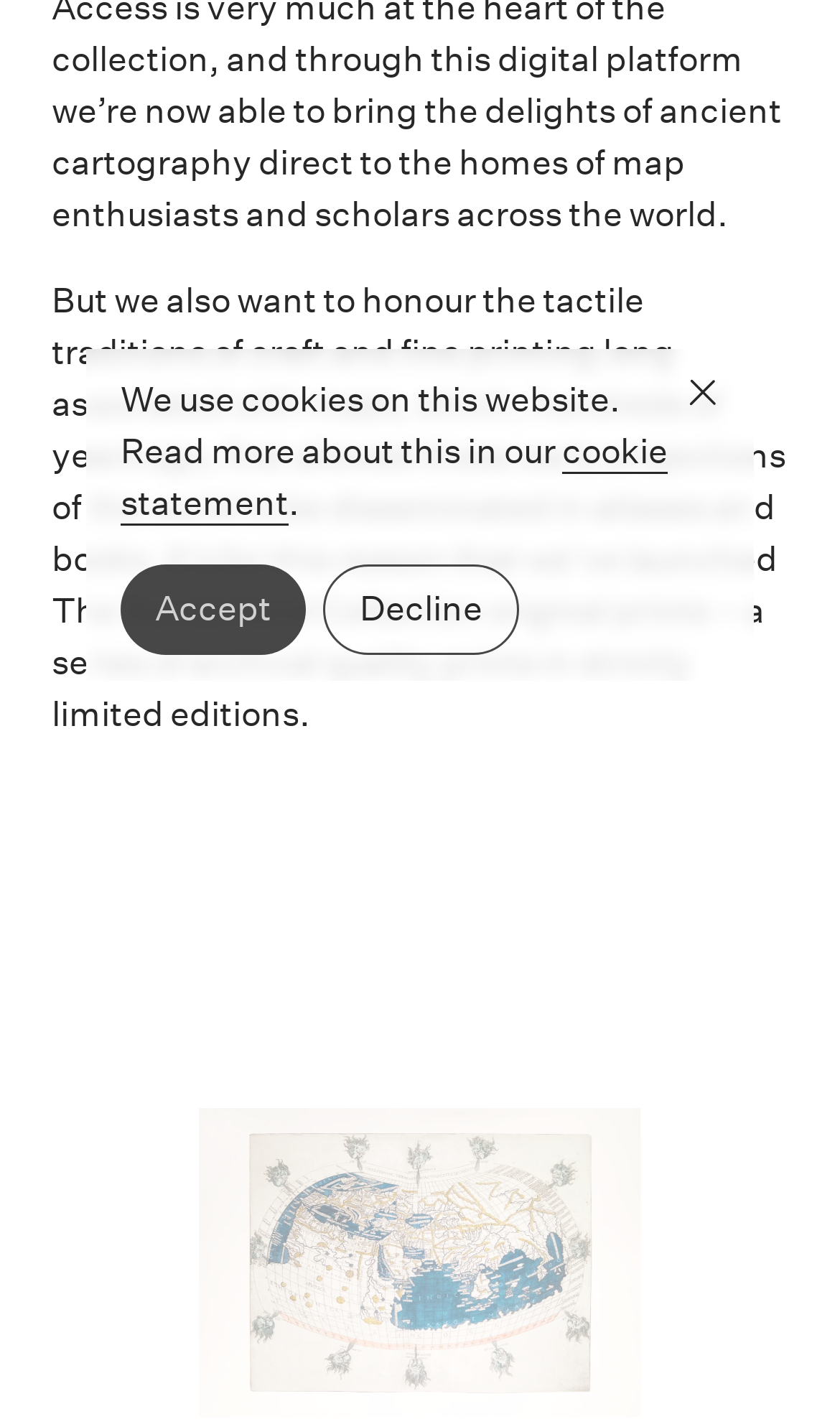Using the webpage screenshot and the element description Decline, determine the bounding box coordinates. Specify the coordinates in the format (top-left x, top-left y, bottom-right x, bottom-right y) with values ranging from 0 to 1.

[0.385, 0.398, 0.618, 0.462]